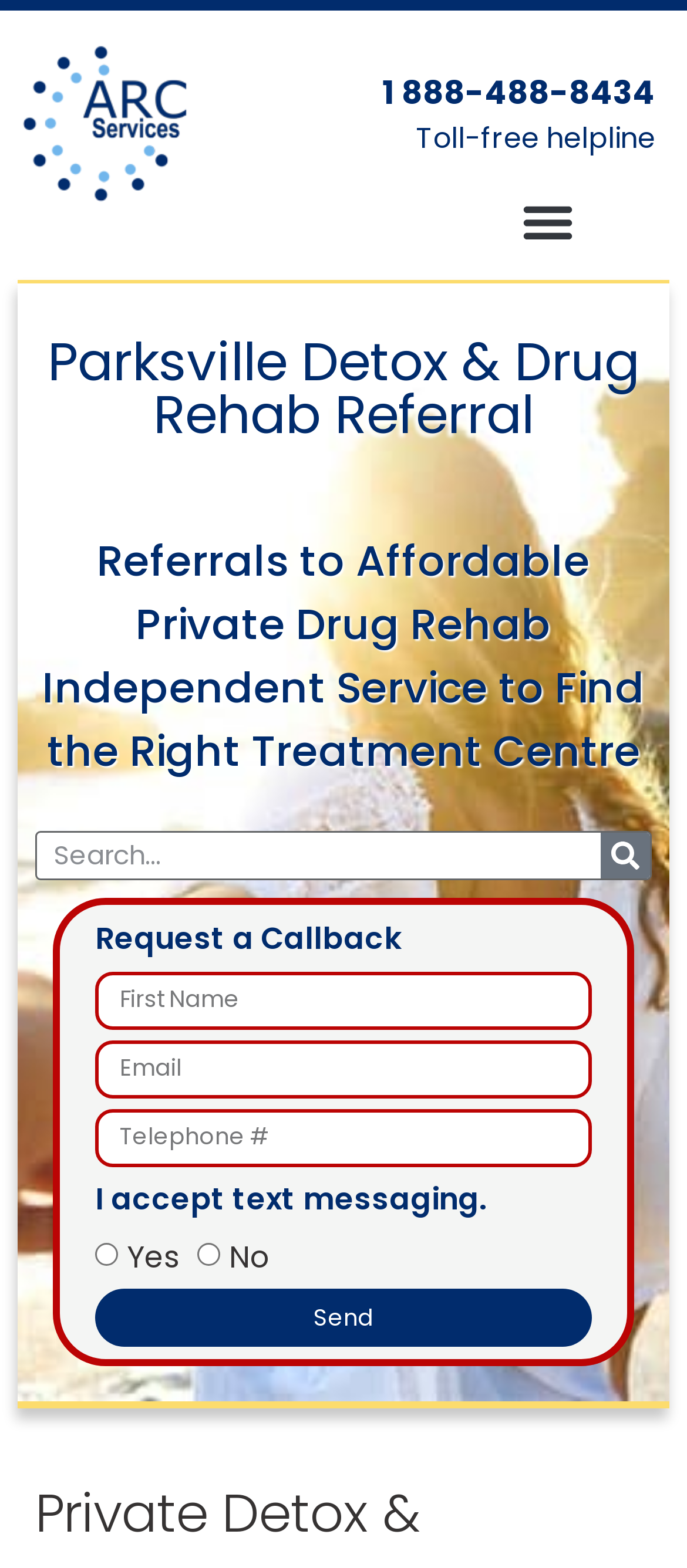Please identify the bounding box coordinates of the region to click in order to complete the task: "Call the toll-free helpline". The coordinates must be four float numbers between 0 and 1, specified as [left, top, right, bottom].

[0.556, 0.046, 0.954, 0.073]